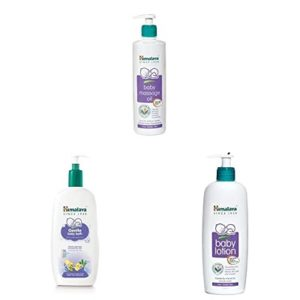Provide a comprehensive description of the image.

The image showcases various products from Himalaya Herbal, specifically focusing on baby skincare. Prominently featured is the Himalaya Herbal Baby Massage Oil, known for its nourishing properties. This massage oil, enriched with ingredients like winter cherry and olive oil, aims to enhance and protect delicate baby skin, making it suitable for regular use. Two additional products are also displayed: a gentle baby lotion designed to moisturize and soothe, and another product that may provide further skin care benefits. Together, these products emphasize natural ingredients and gentle formulations, ideal for caring for an infant's sensitive skin.